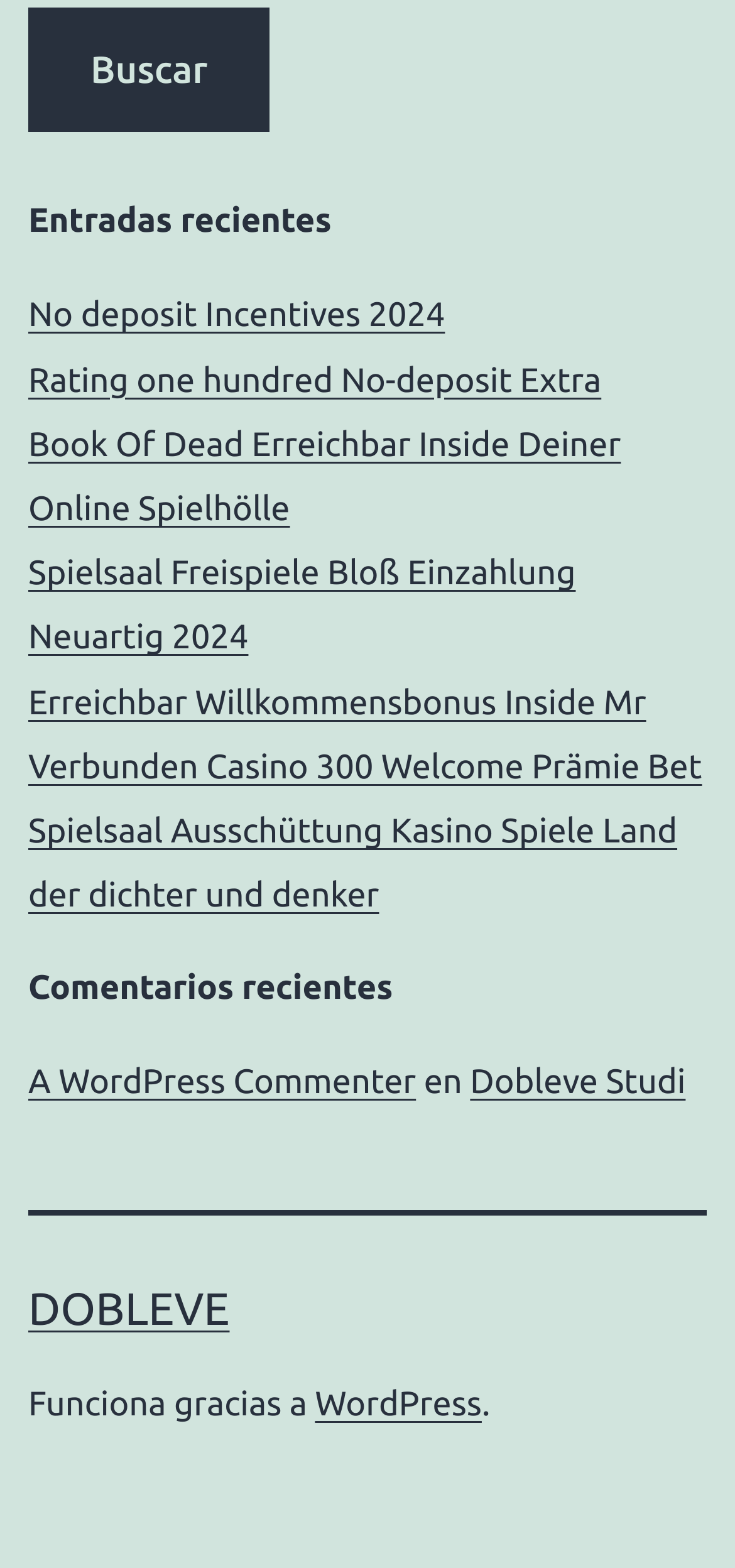What platform does the website use?
Examine the image and provide an in-depth answer to the question.

I examined the contentinfo section and found a link 'WordPress' which is likely to be the platform used by the website.